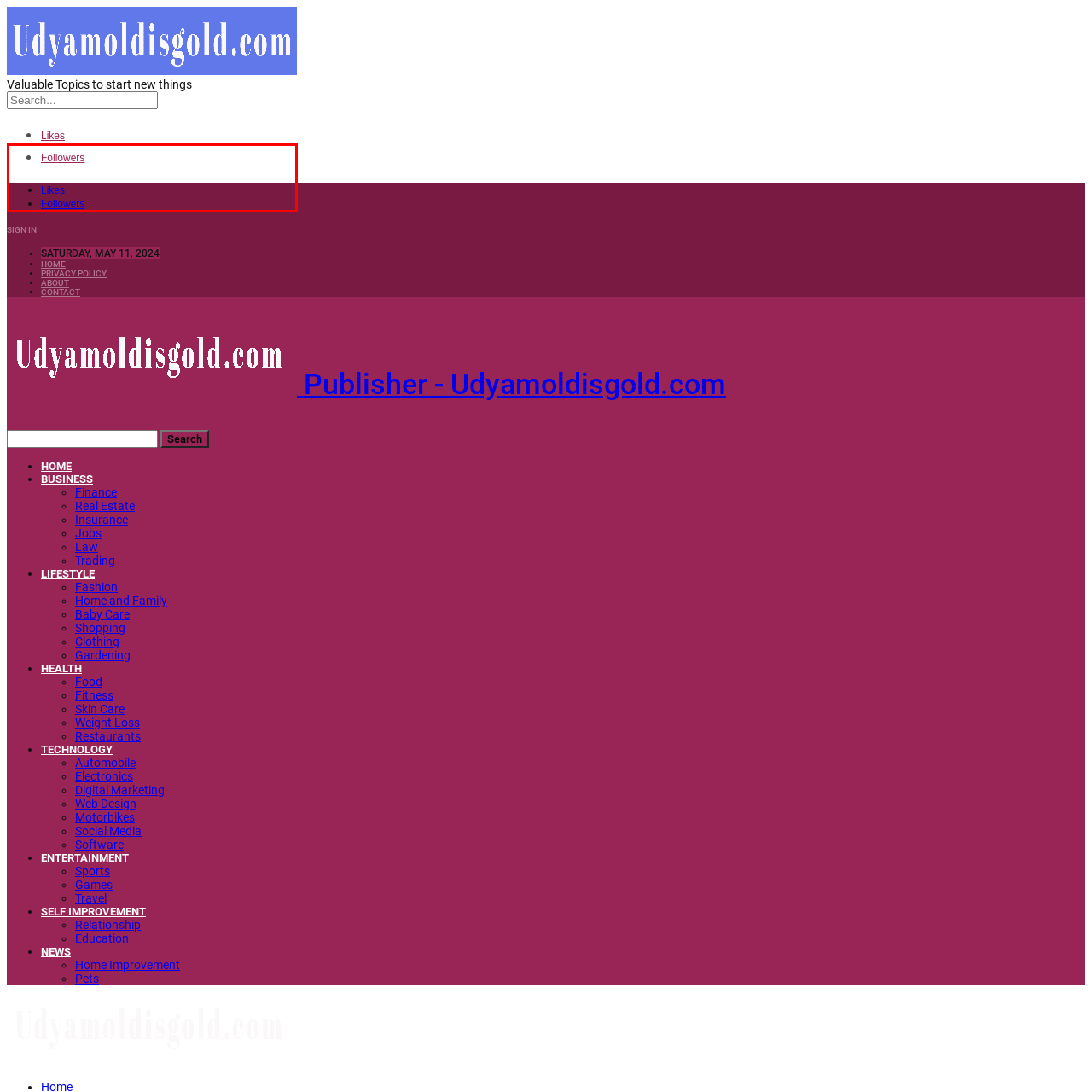Study the area of the image outlined in red and respond to the following question with as much detail as possible: What do the metrics provide?

The combination of 'Likes' and 'Followers' metrics provides a clear snapshot of the profile's reach and engagement within the community, highlighting its growing influence. This suggests that the metrics offer a comprehensive view of the profile's popularity and impact.